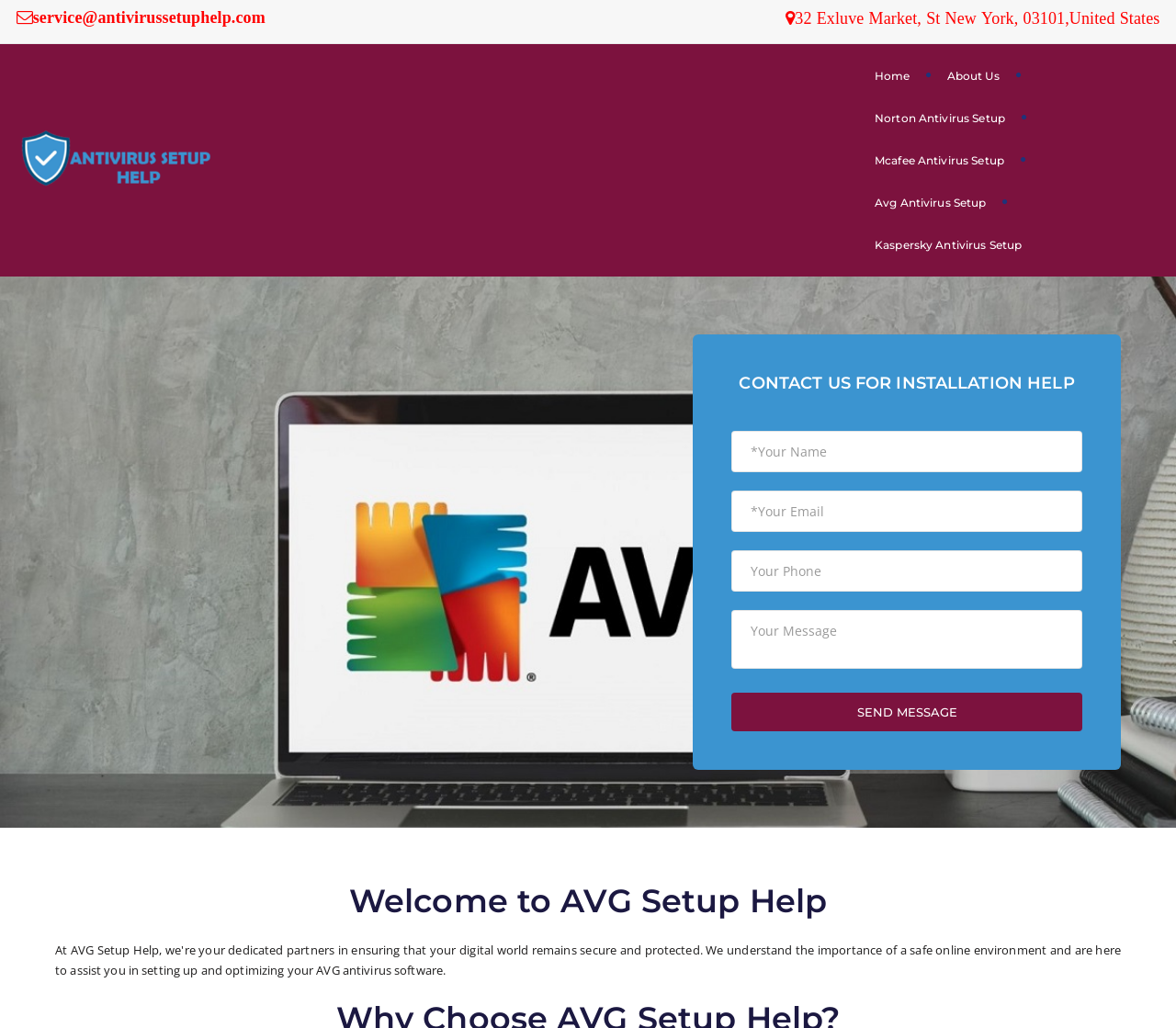Locate the bounding box coordinates of the element that needs to be clicked to carry out the instruction: "click the avg antivirus setup help link". The coordinates should be given as four float numbers ranging from 0 to 1, i.e., [left, top, right, bottom].

[0.047, 0.074, 0.178, 0.089]